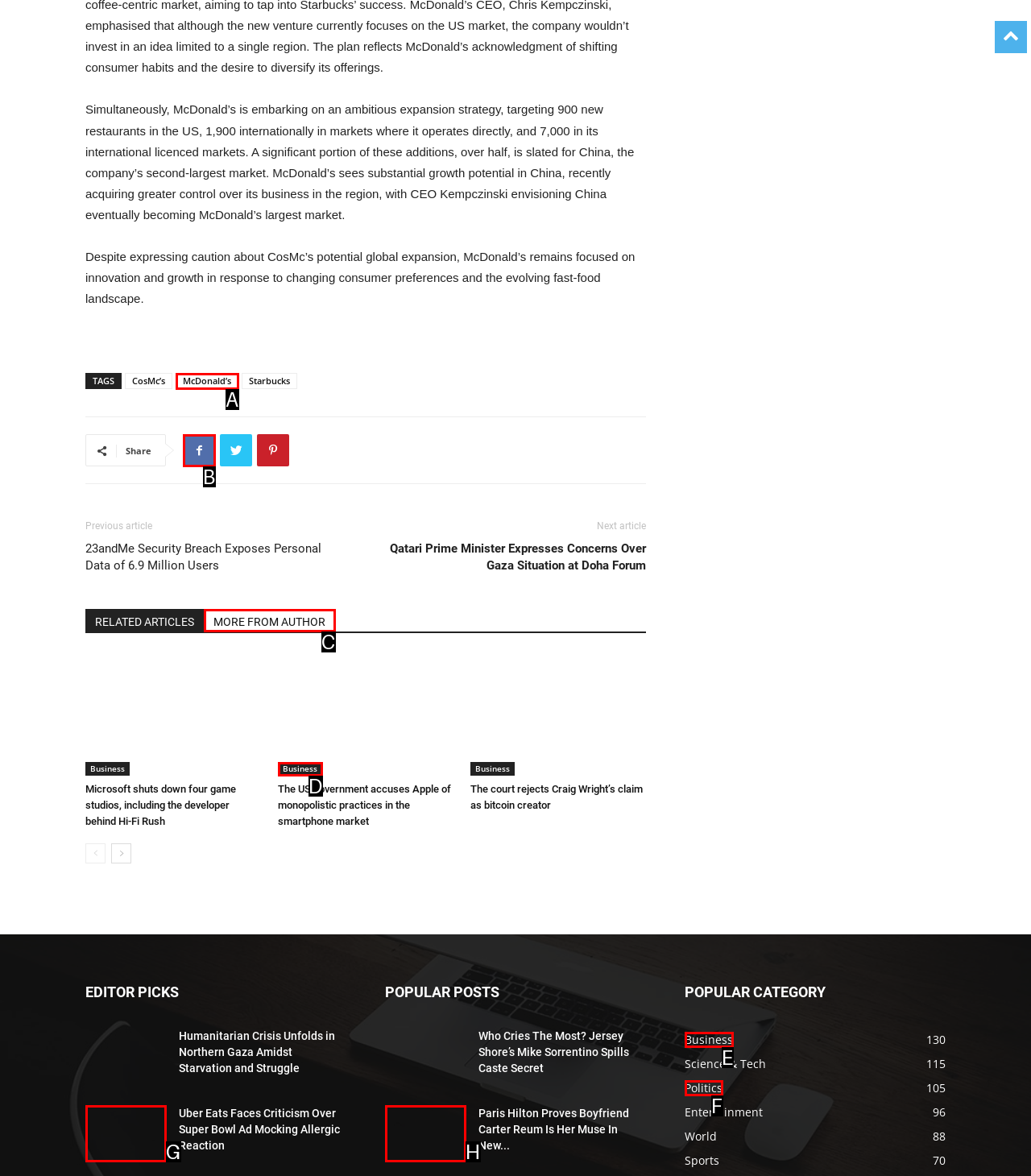Determine which HTML element best fits the description: McDonald’s
Answer directly with the letter of the matching option from the available choices.

A